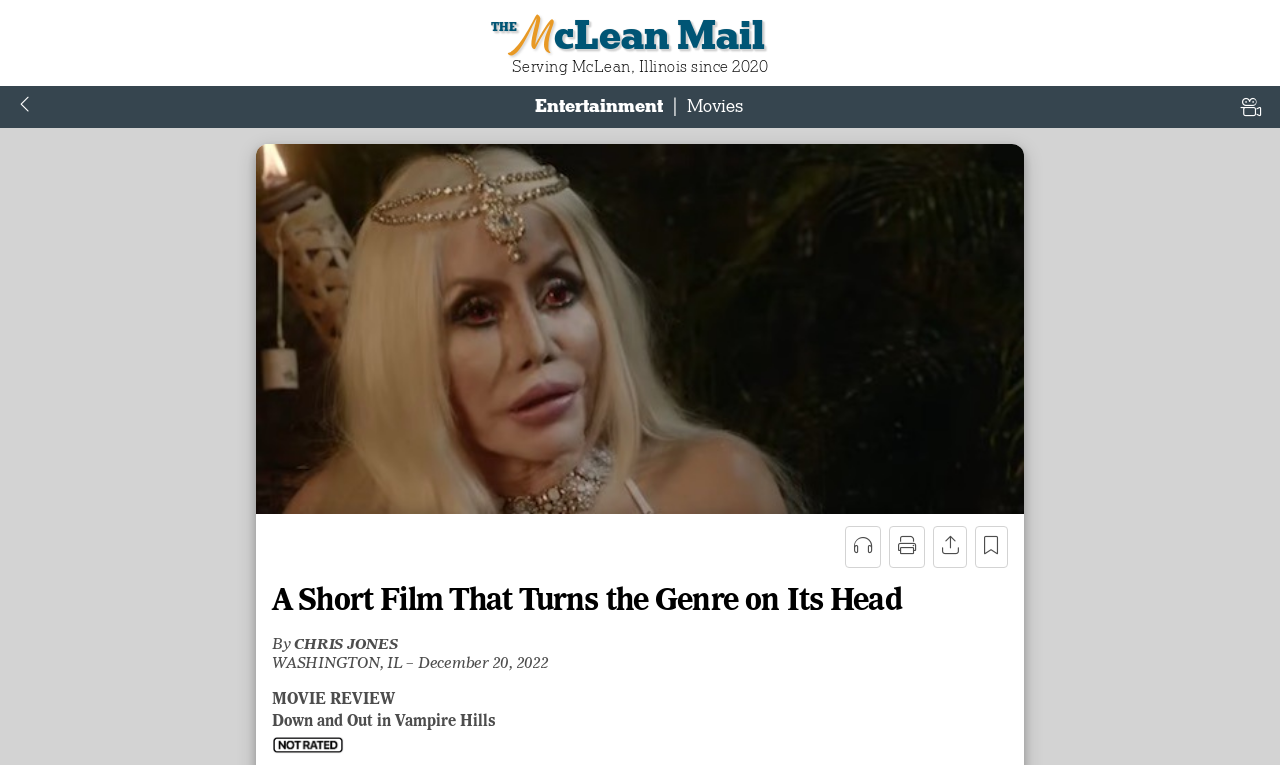What type of news is featured on this webpage?
Give a thorough and detailed response to the question.

Based on the webpage's title 'The McLean Mail' and the static text 'Serving McLean, Illinois since 2020', it can be inferred that the webpage features local news specific to McLean, Illinois.